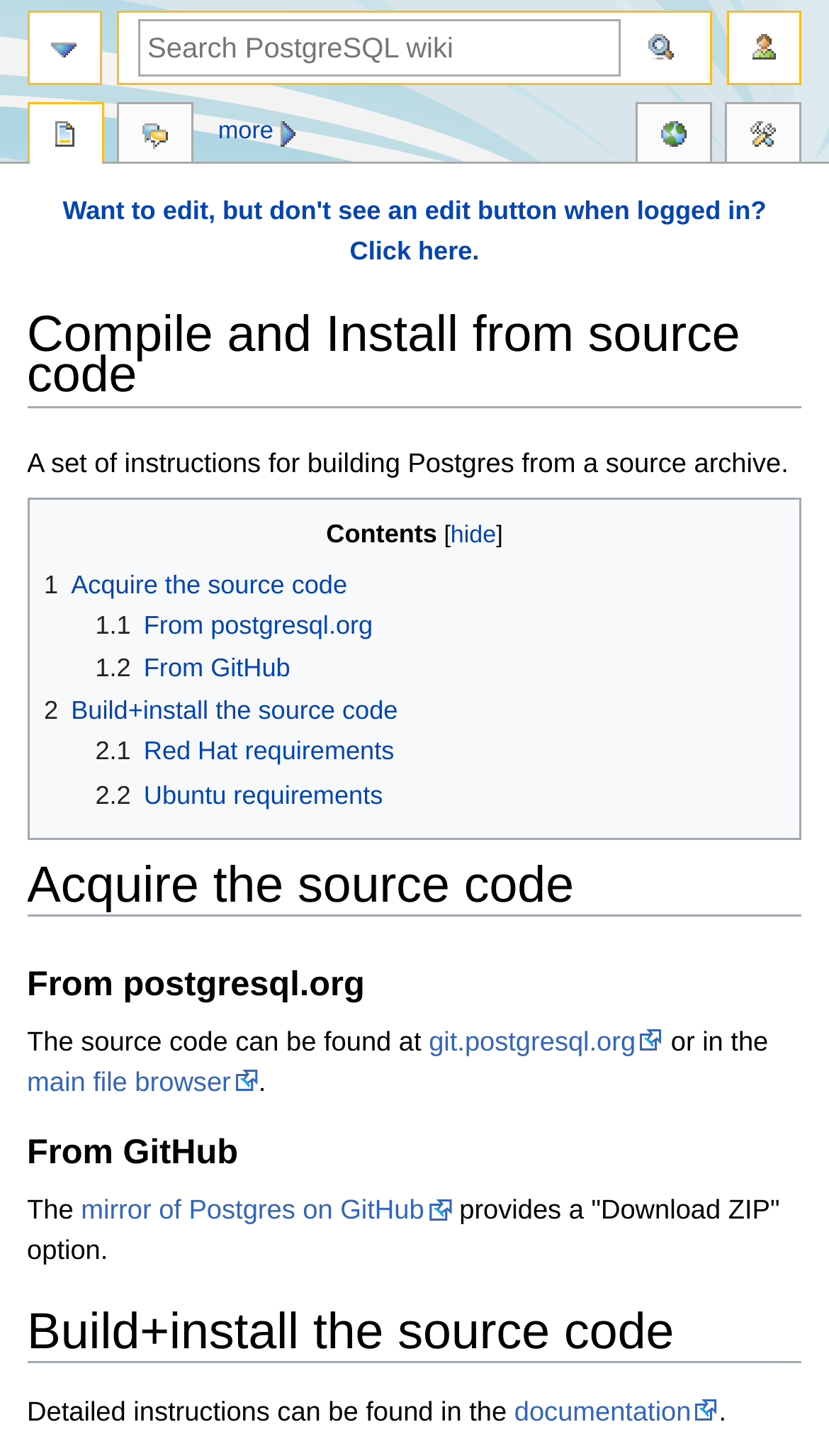What is the purpose of this webpage?
Observe the image and answer the question with a one-word or short phrase response.

Compile and Install PostgreSQL from source code